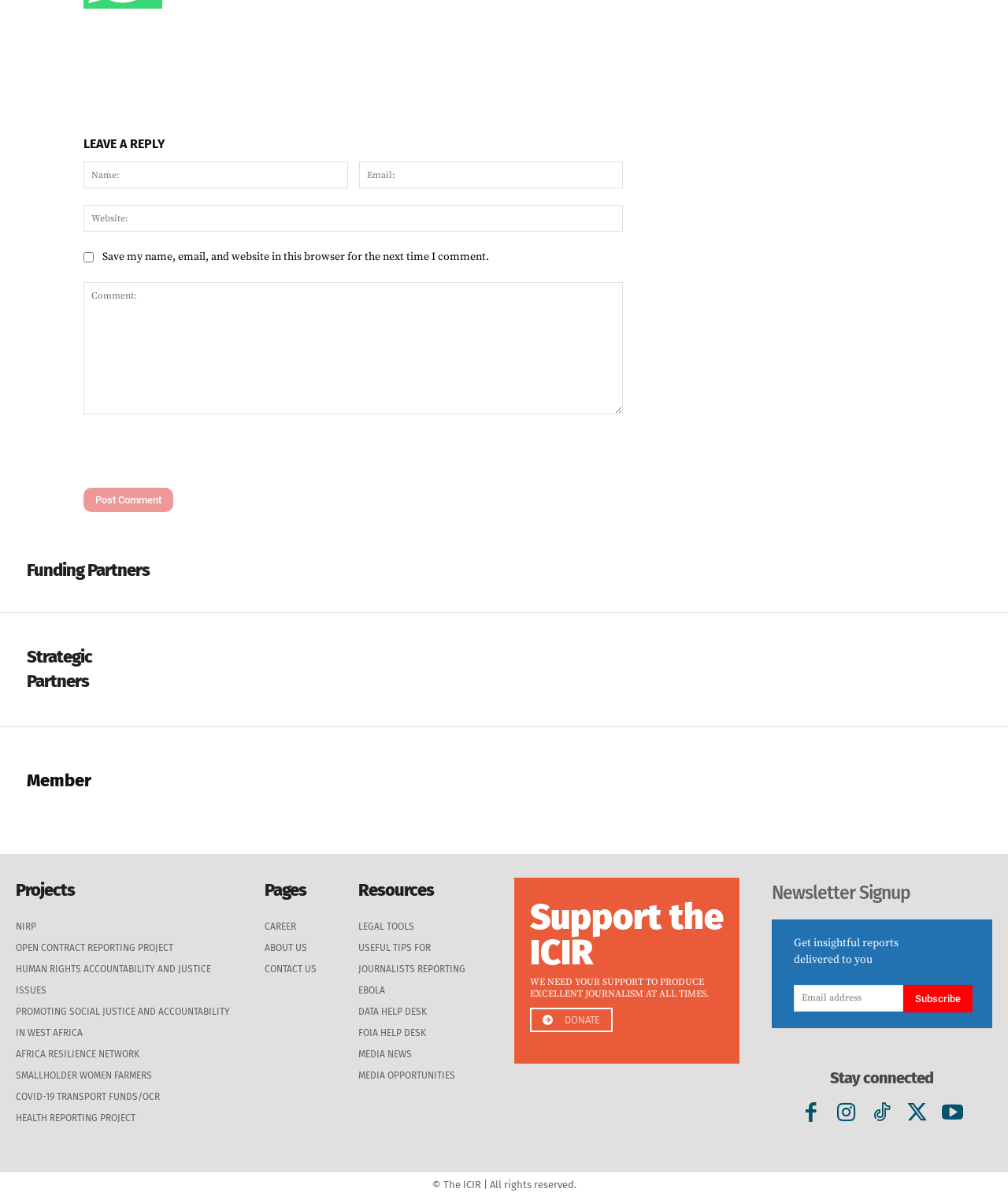Indicate the bounding box coordinates of the element that must be clicked to execute the instruction: "Subscribe to the newsletter". The coordinates should be given as four float numbers between 0 and 1, i.e., [left, top, right, bottom].

[0.896, 0.823, 0.965, 0.846]